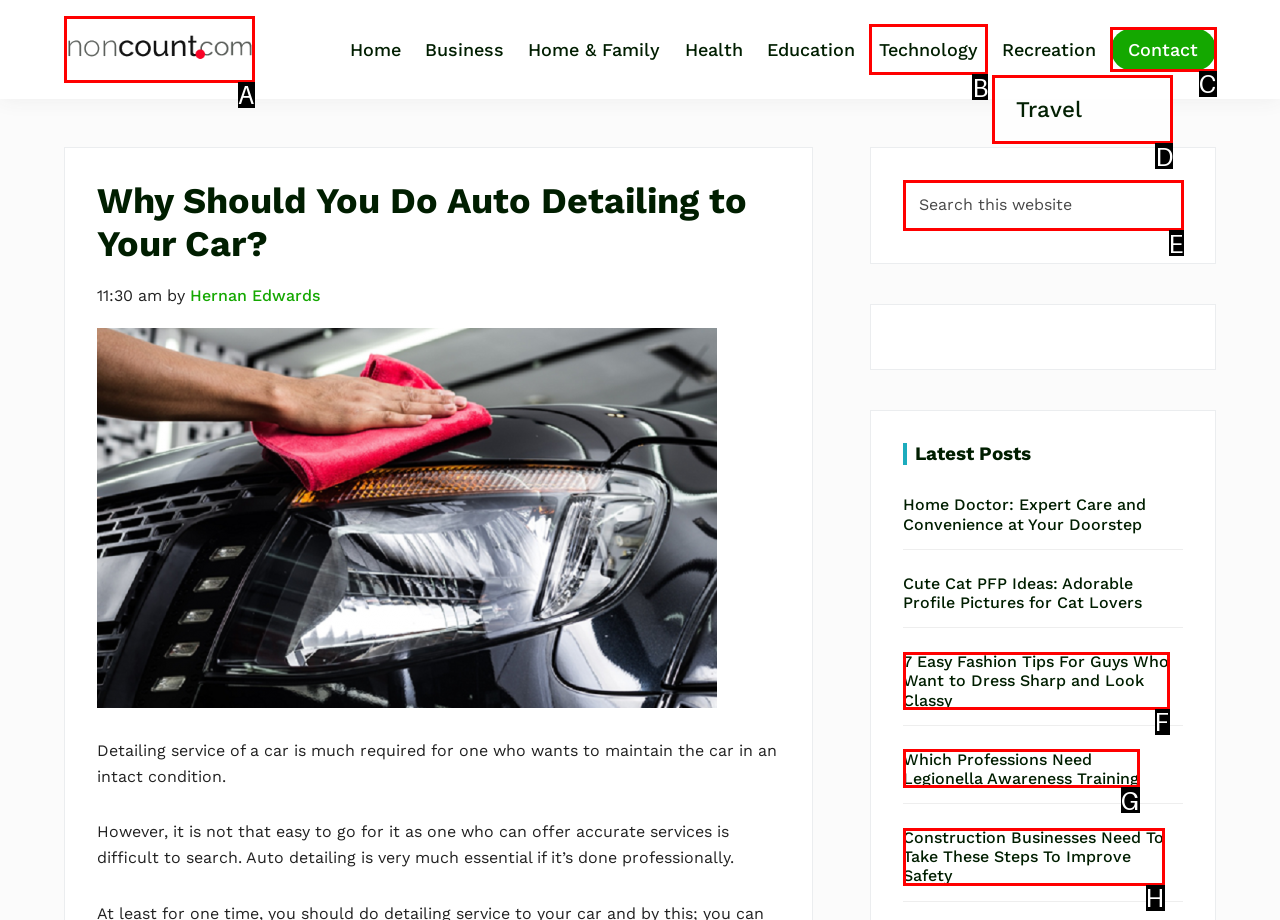Using the description: parent_node: NonCount.com, find the HTML element that matches it. Answer with the letter of the chosen option.

A